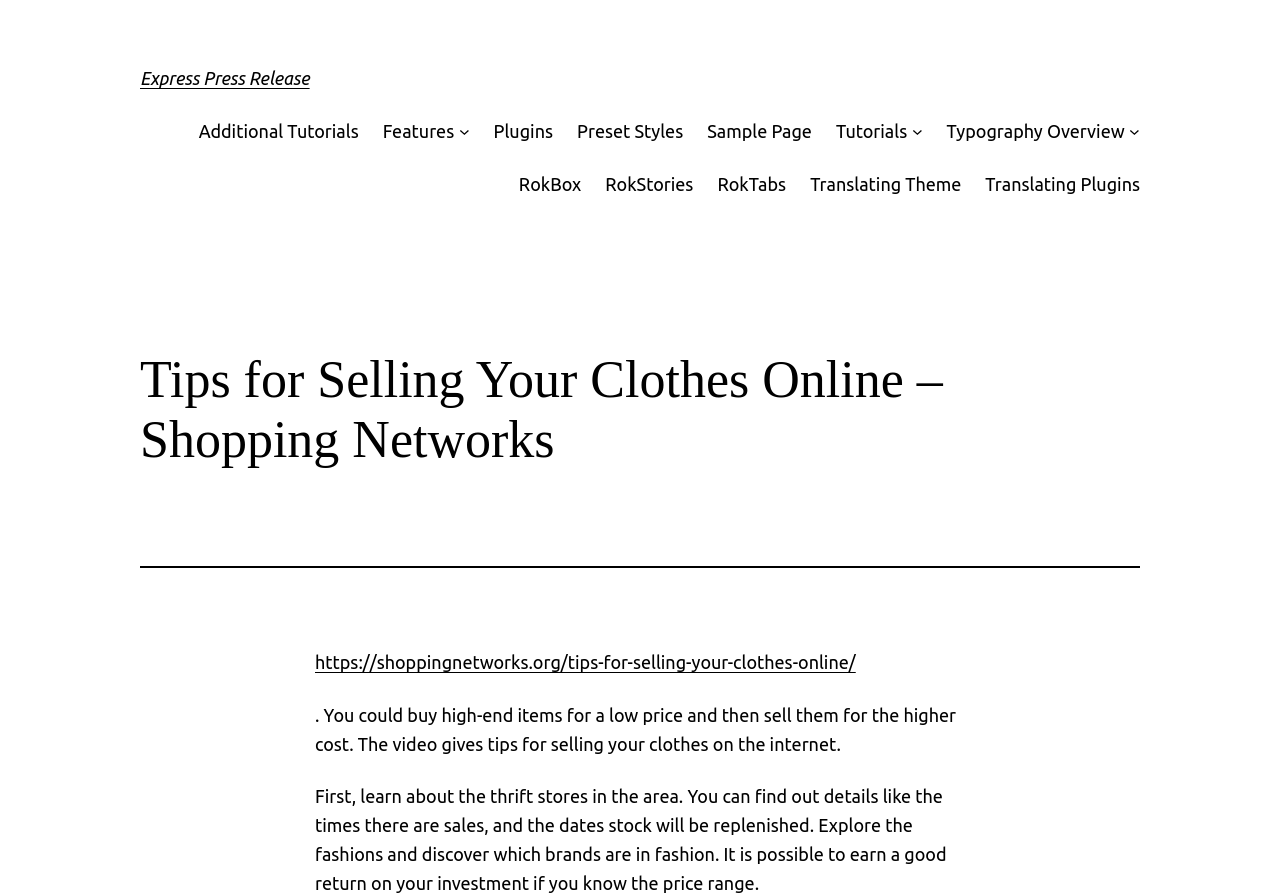Determine the bounding box coordinates of the UI element that matches the following description: "RokBox". The coordinates should be four float numbers between 0 and 1 in the format [left, top, right, bottom].

[0.405, 0.189, 0.454, 0.221]